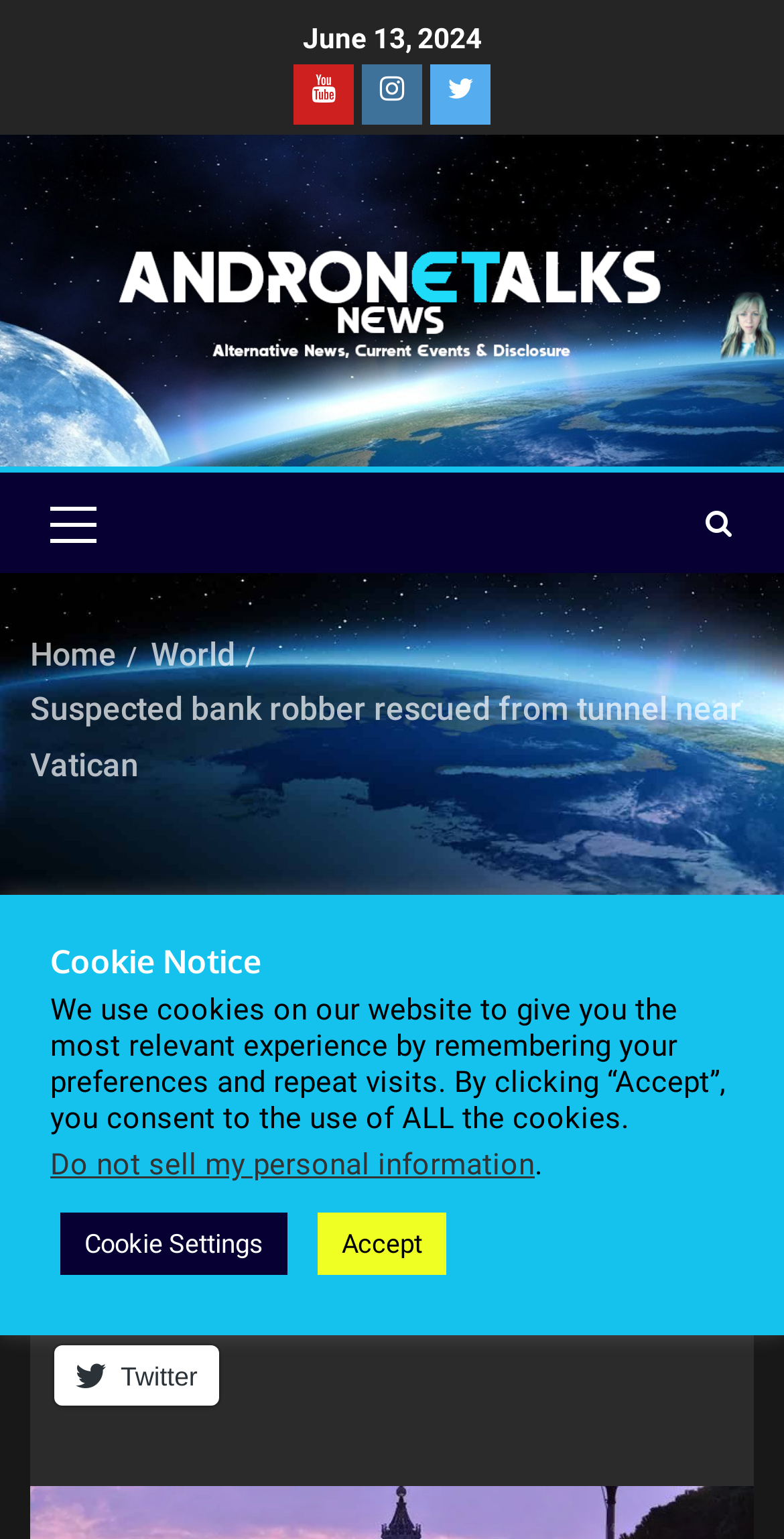Illustrate the webpage with a detailed description.

This webpage appears to be a news article from BBC News, dated August 12, 2022. At the top of the page, there is a date displayed as "June 13, 2024", which seems to be an error. Below the date, there are three social media icons, followed by a primary menu with a single item.

The main content of the page is divided into two sections. The top section contains a navigation bar with breadcrumbs, featuring links to "Home", "World", and the current article title "Suspected bank robber rescued from tunnel near Vatican". 

The main article section is below the navigation bar. It starts with a header section that includes four category links: "CRIME", "NEWS", "RELIGION", and "WORLD". The article title "Suspected bank robber rescued from tunnel near Vatican" is displayed prominently, followed by a link to the author "supersleuth" and a timestamp "2 years ago". 

The article content is not explicitly described in the accessibility tree, but it likely occupies the majority of the page. At the bottom of the article, there is a link to share the article on Twitter.

On the right side of the page, there is a cookie notice section that includes a heading, a paragraph of text explaining the use of cookies, and two buttons: "Cookie Settings" and "Accept". There is also a link to "Do not sell my personal information" below the paragraph.